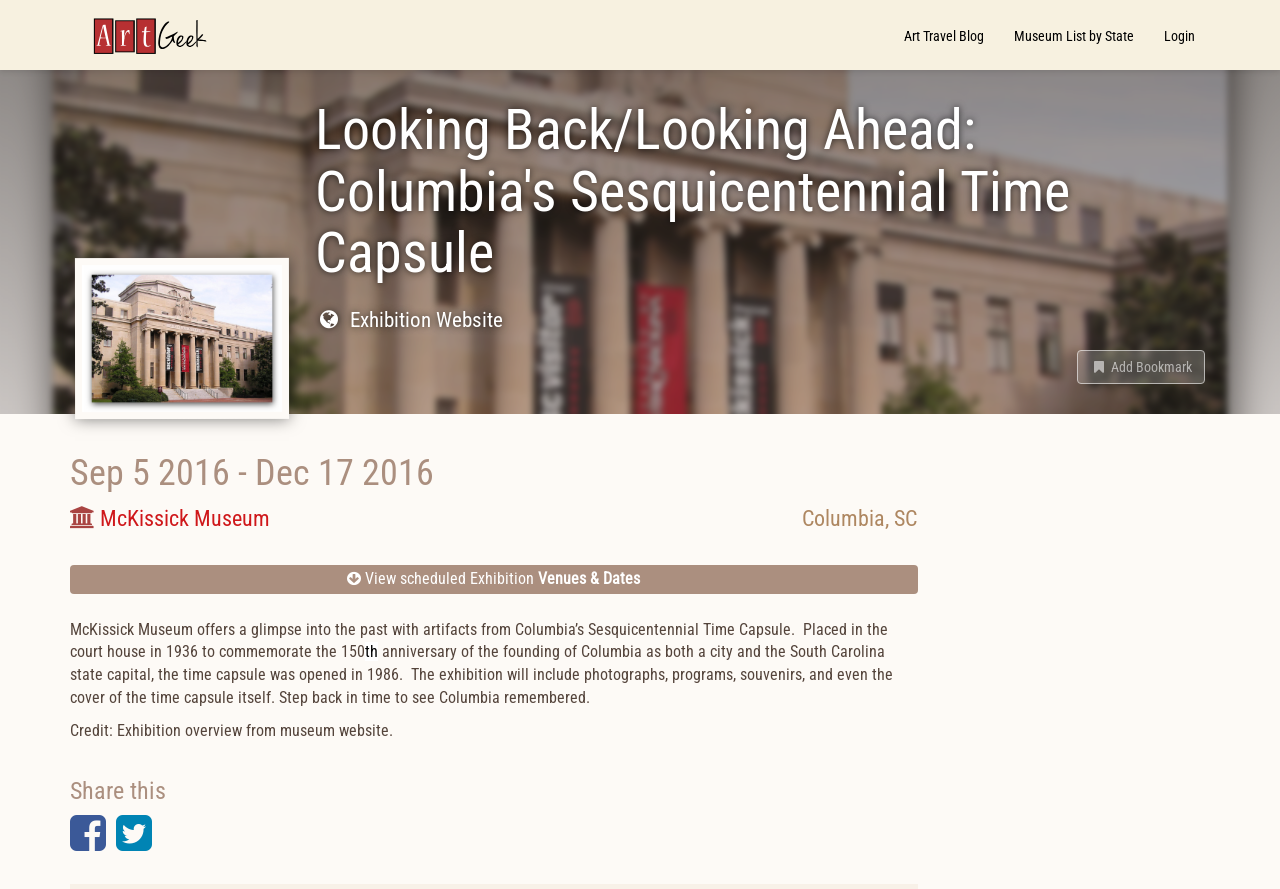From the webpage screenshot, predict the bounding box of the UI element that matches this description: "Twitter".

[0.091, 0.905, 0.119, 0.972]